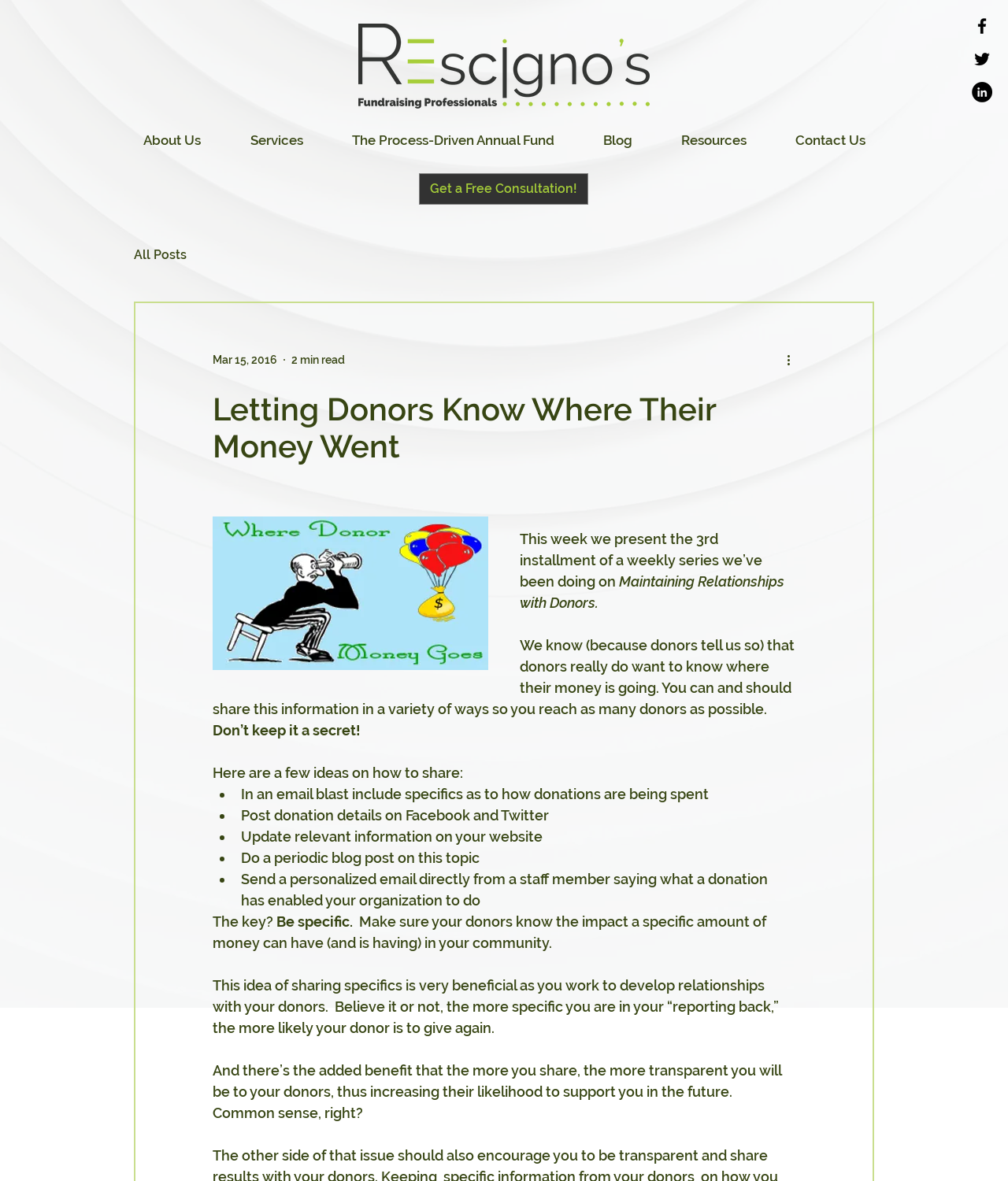What is the color of the logo?
Based on the image, respond with a single word or phrase.

Gray